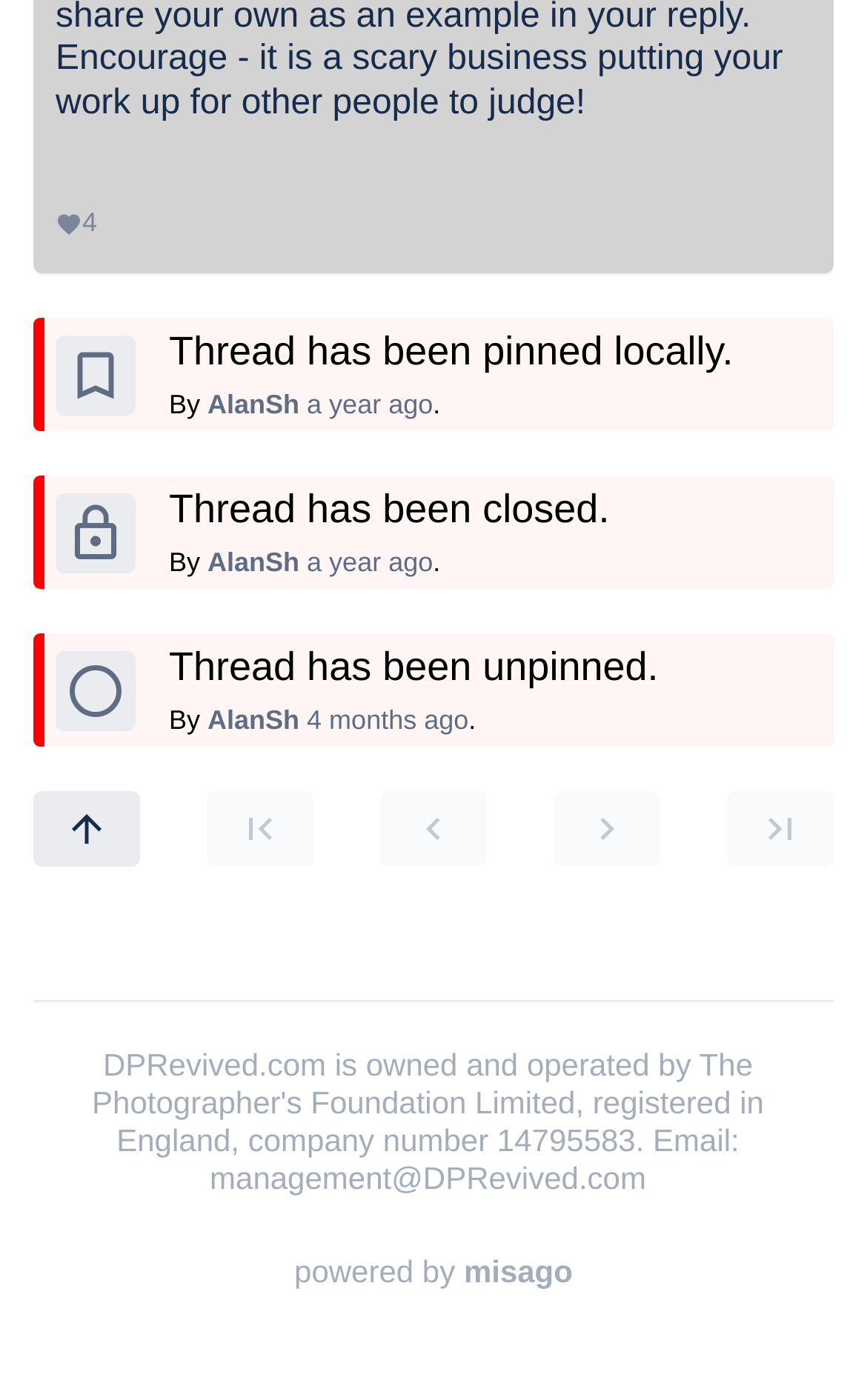Please find the bounding box coordinates of the element's region to be clicked to carry out this instruction: "view powered by misago".

[0.339, 0.895, 0.661, 0.92]